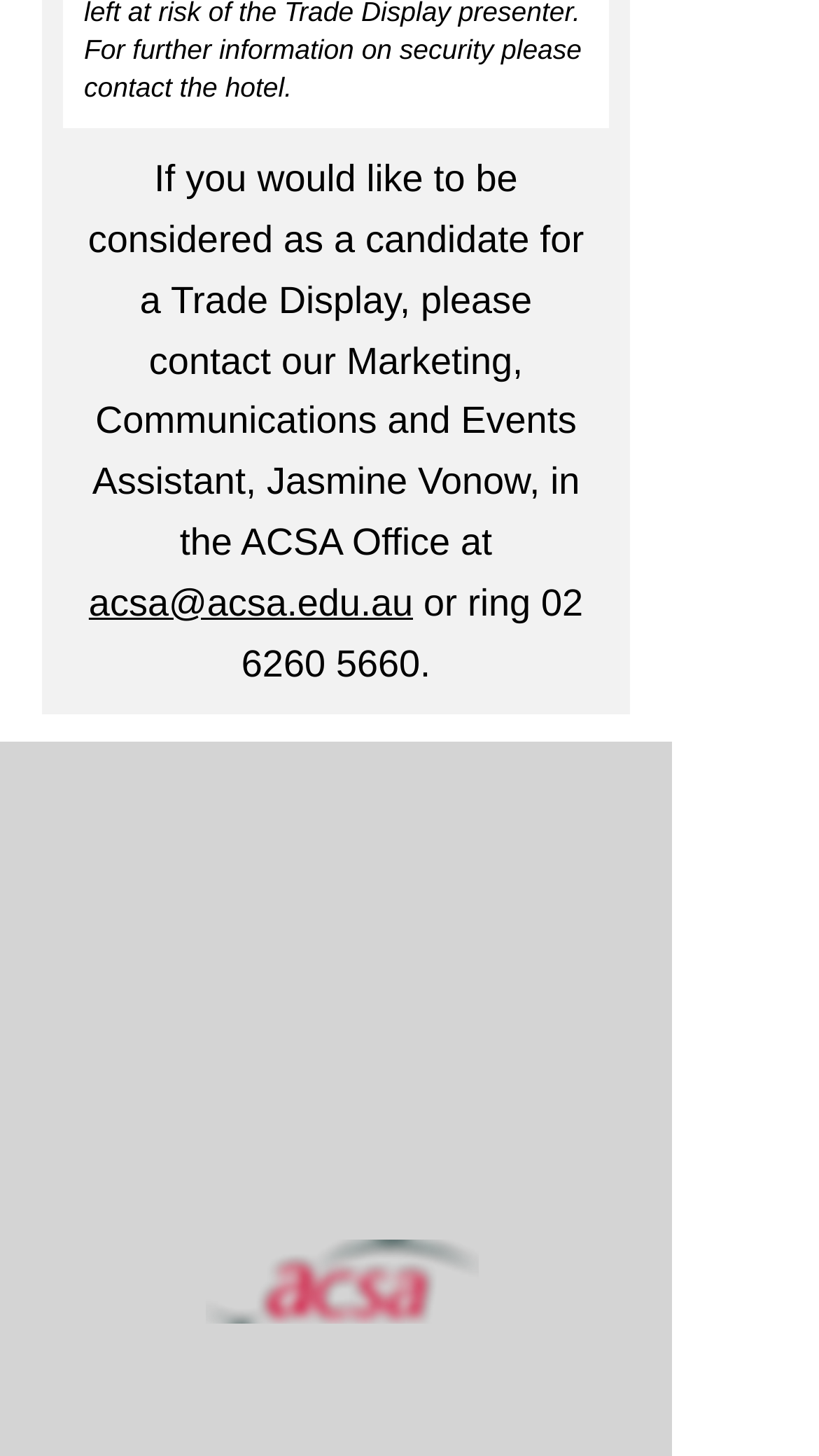Identify the bounding box coordinates of the clickable region to carry out the given instruction: "Follow ACSA on Instagram".

[0.238, 0.695, 0.328, 0.745]